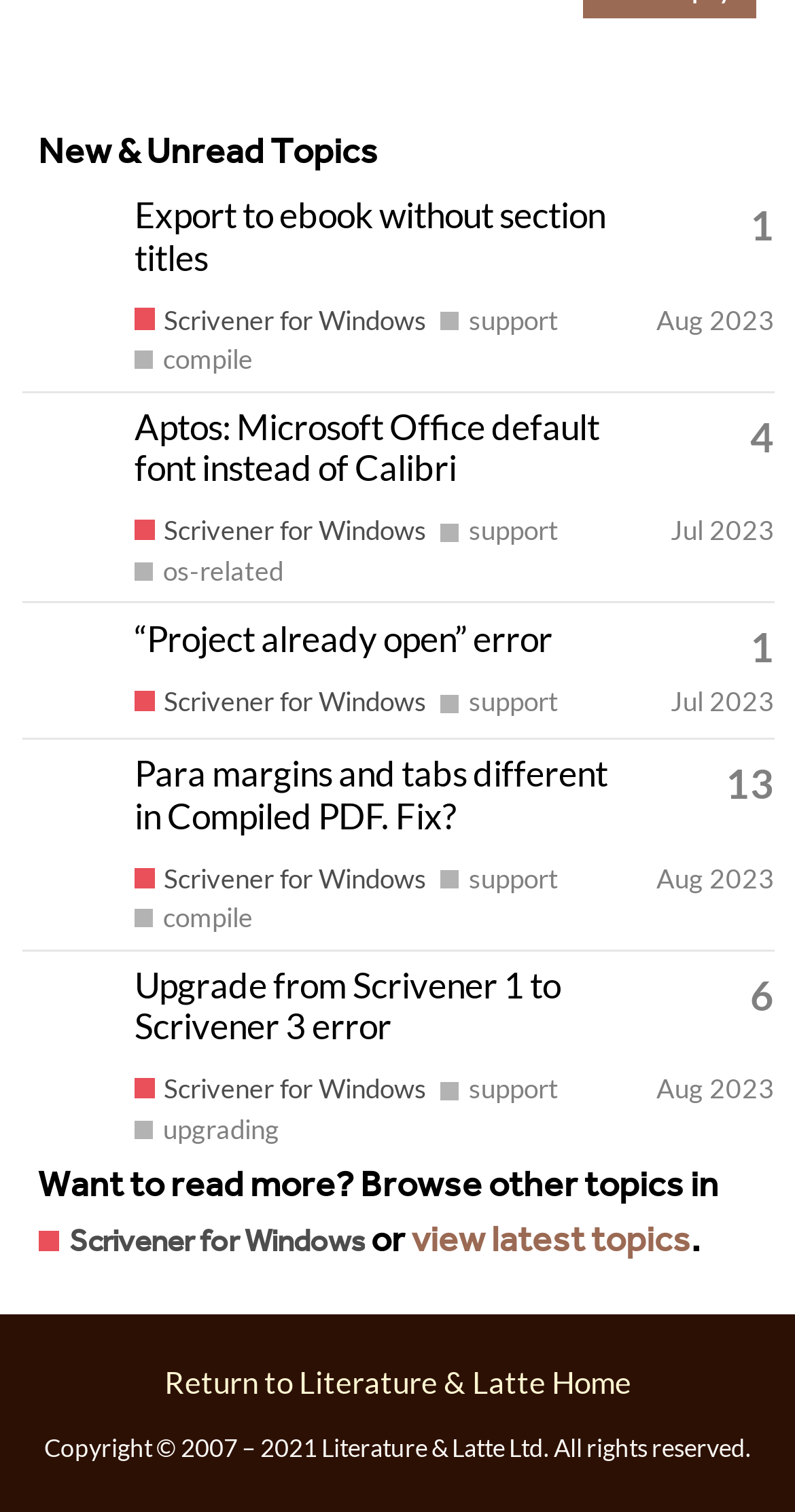Find the bounding box coordinates corresponding to the UI element with the description: "Scrivener for Windows". The coordinates should be formatted as [left, top, right, bottom], with values as floats between 0 and 1.

[0.169, 0.455, 0.537, 0.476]